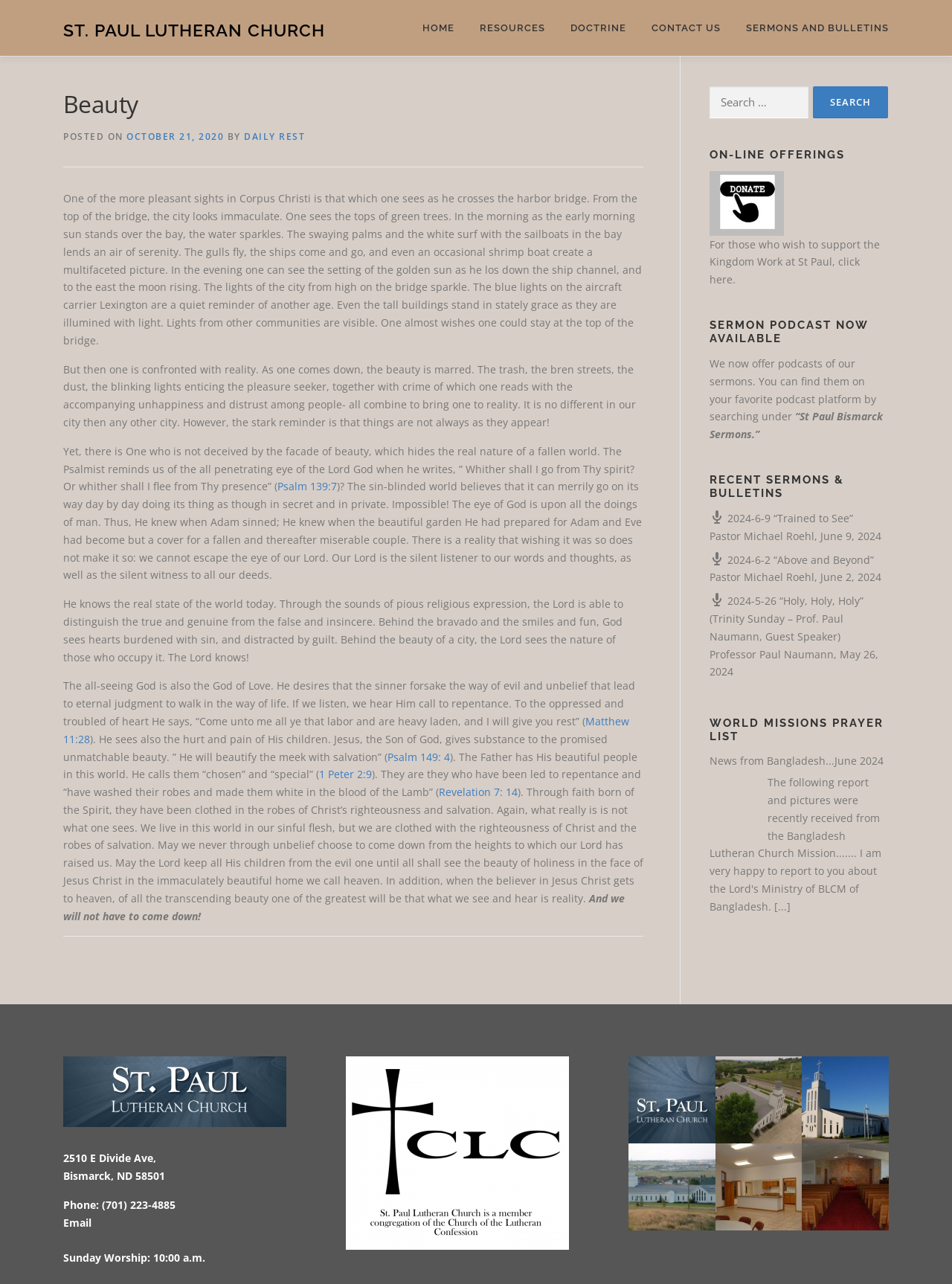Given the element description Sermons and Bulletins, specify the bounding box coordinates of the corresponding UI element in the format (top-left x, top-left y, bottom-right x, bottom-right y). All values must be between 0 and 1.

[0.77, 0.0, 0.934, 0.043]